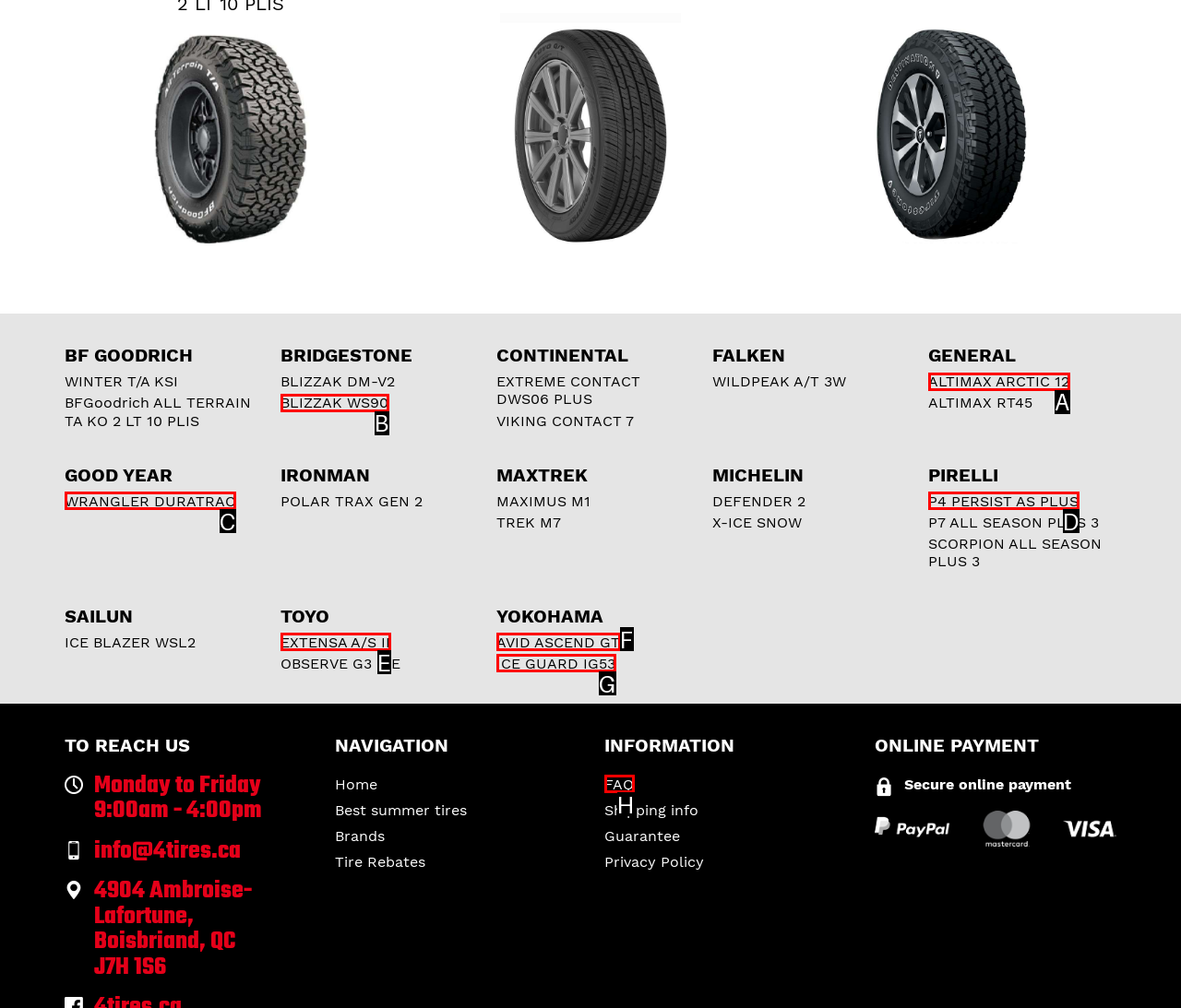Find the option that fits the given description: AVID ASCEND GT
Answer with the letter representing the correct choice directly.

F